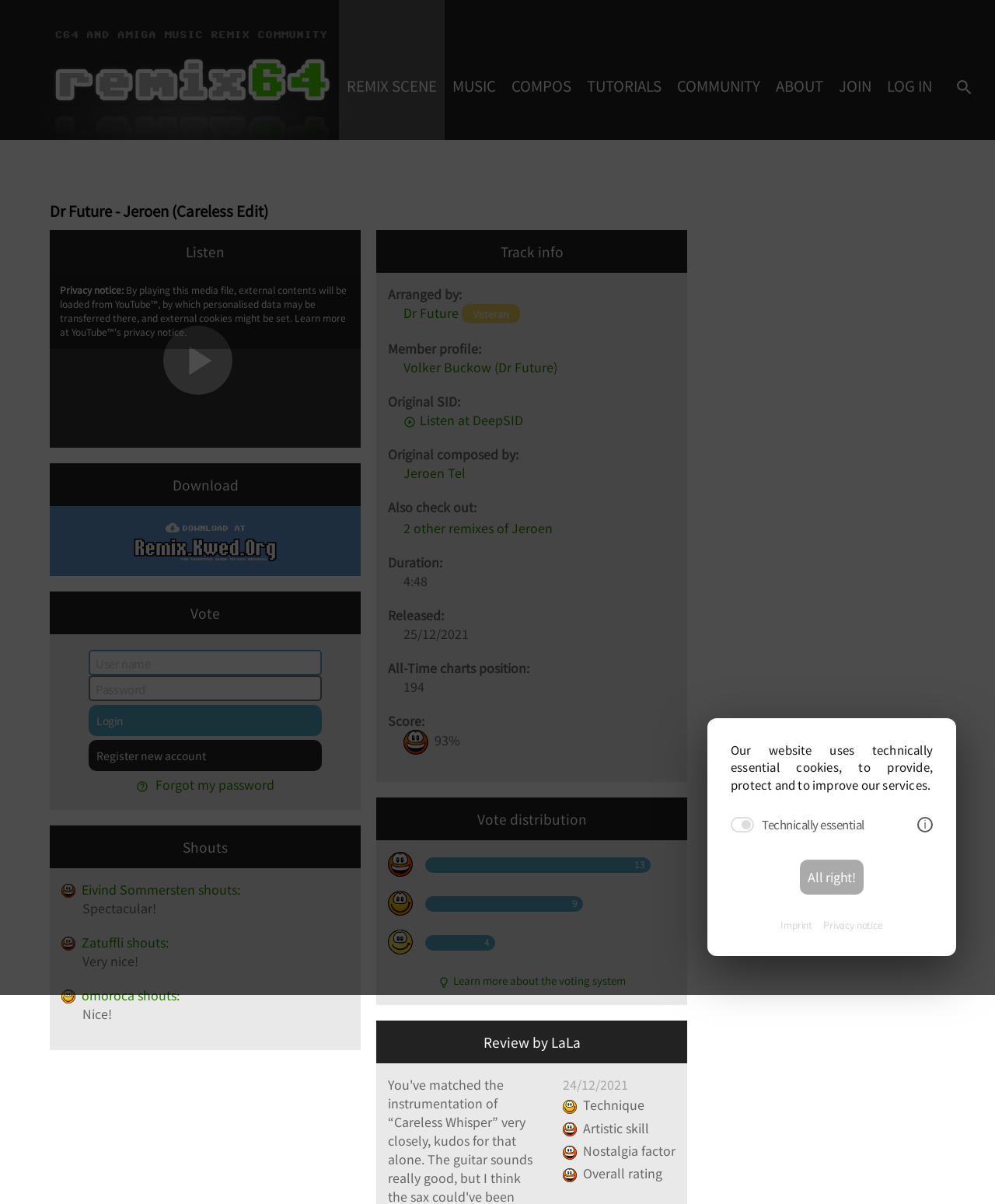Locate the primary headline on the webpage and provide its text.

Dr Future - Jeroen (Careless Edit)